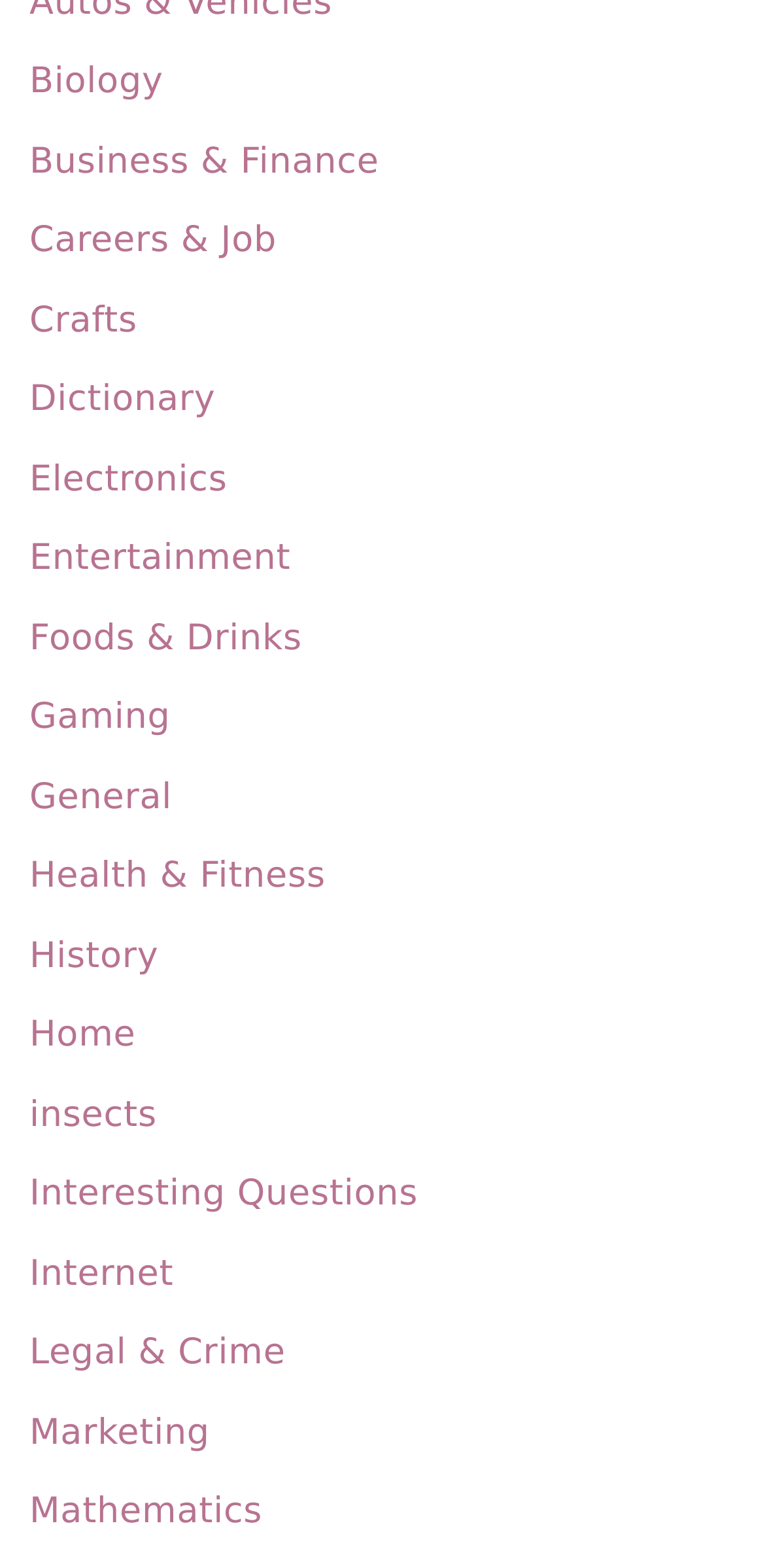Identify the coordinates of the bounding box for the element that must be clicked to accomplish the instruction: "Explore Entertainment".

[0.038, 0.343, 0.38, 0.369]